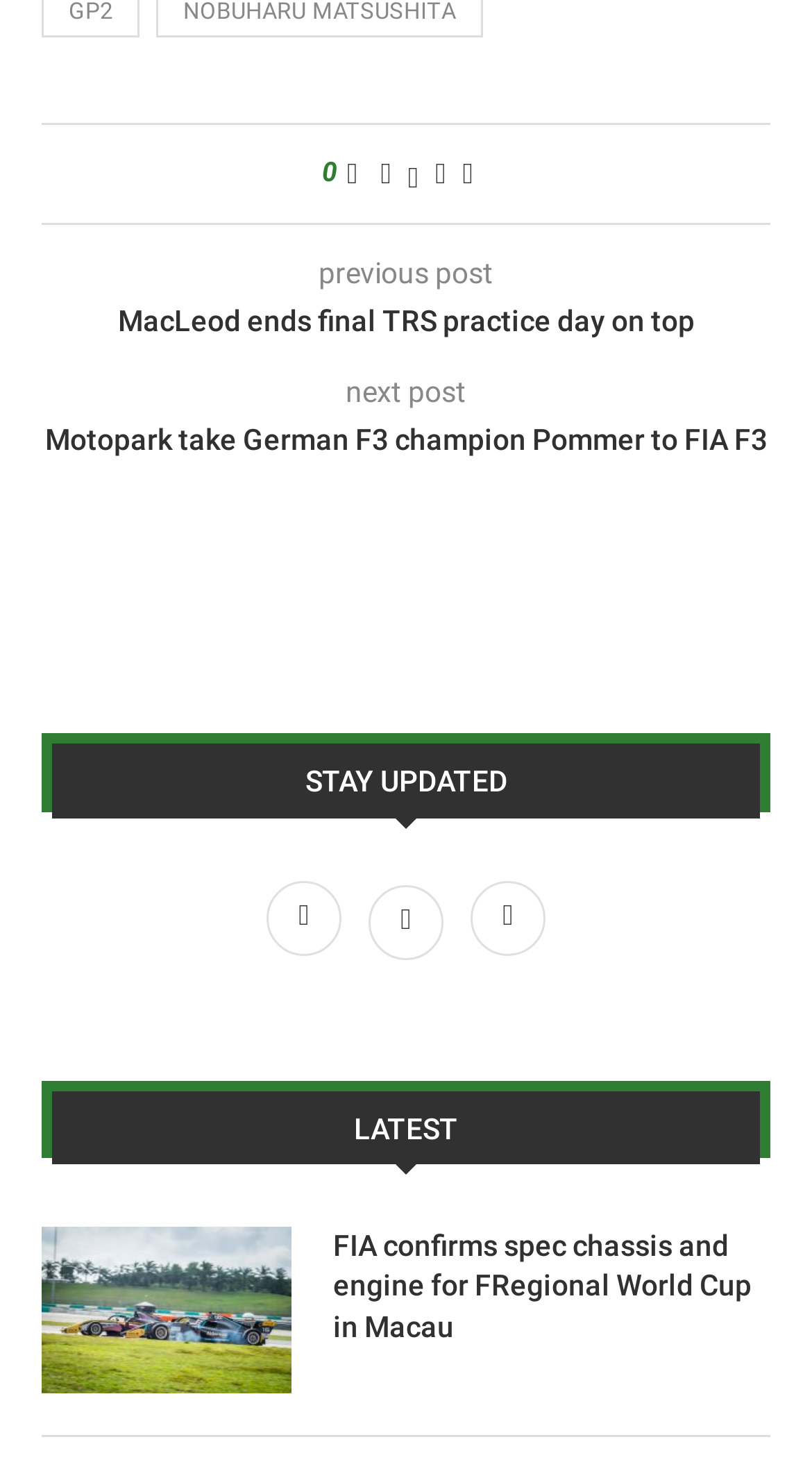Locate the bounding box coordinates of the item that should be clicked to fulfill the instruction: "Read MacLeod ends final TRS practice day on top".

[0.051, 0.206, 0.949, 0.234]